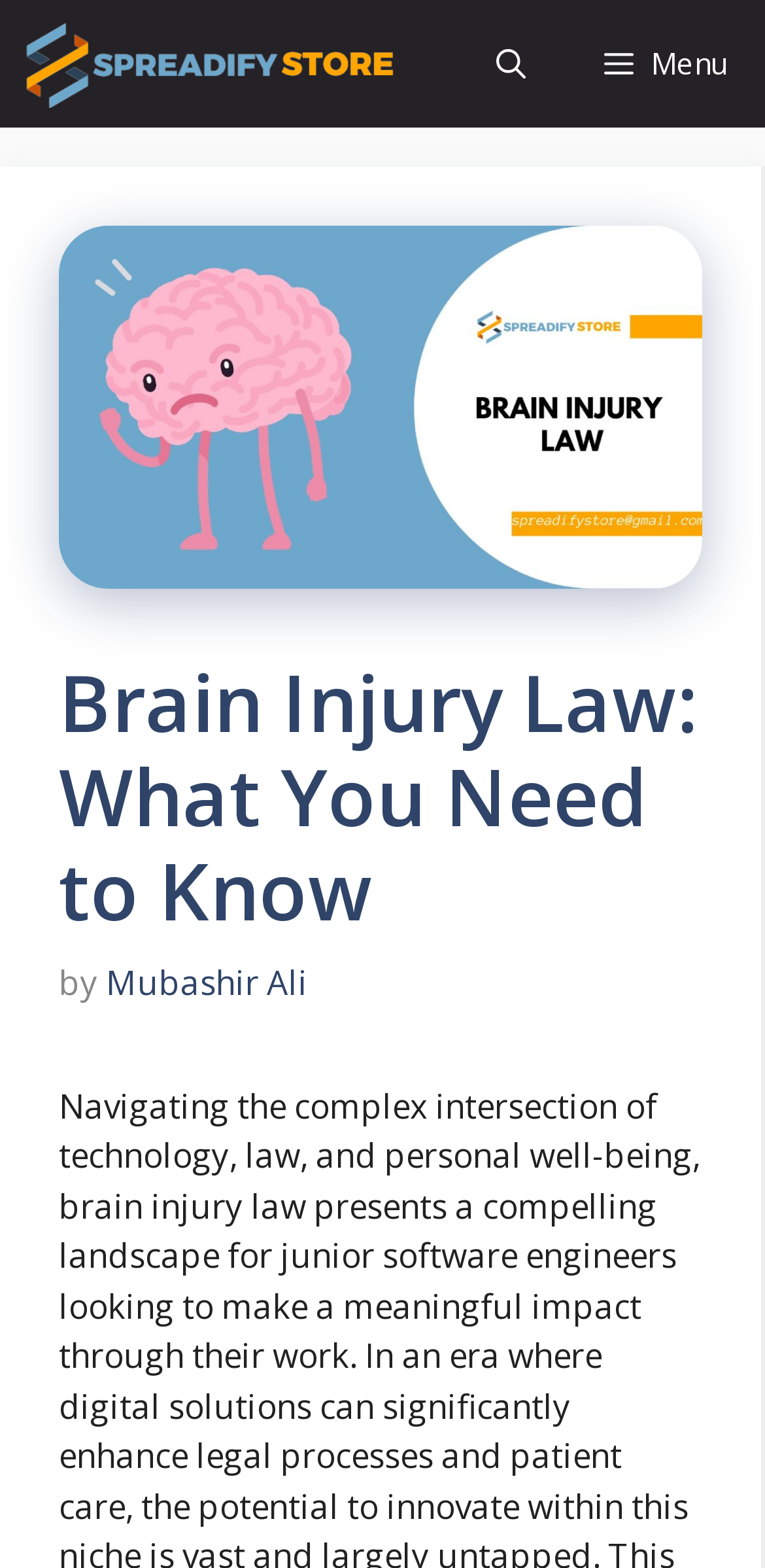Please provide the bounding box coordinates in the format (top-left x, top-left y, bottom-right x, bottom-right y). Remember, all values are floating point numbers between 0 and 1. What is the bounding box coordinate of the region described as: Menu

[0.738, 0.0, 1.0, 0.081]